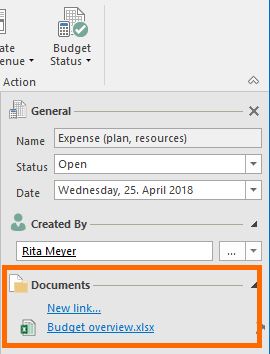How many document options are available?
Can you offer a detailed and complete answer to this question?

In the 'Documents' section, there are two options available: a clickable link labeled 'New link...' and a document titled 'Budget overview.xlsx', which suggests that users can add new documentation or view the existing Excel budget file associated with this budget item.